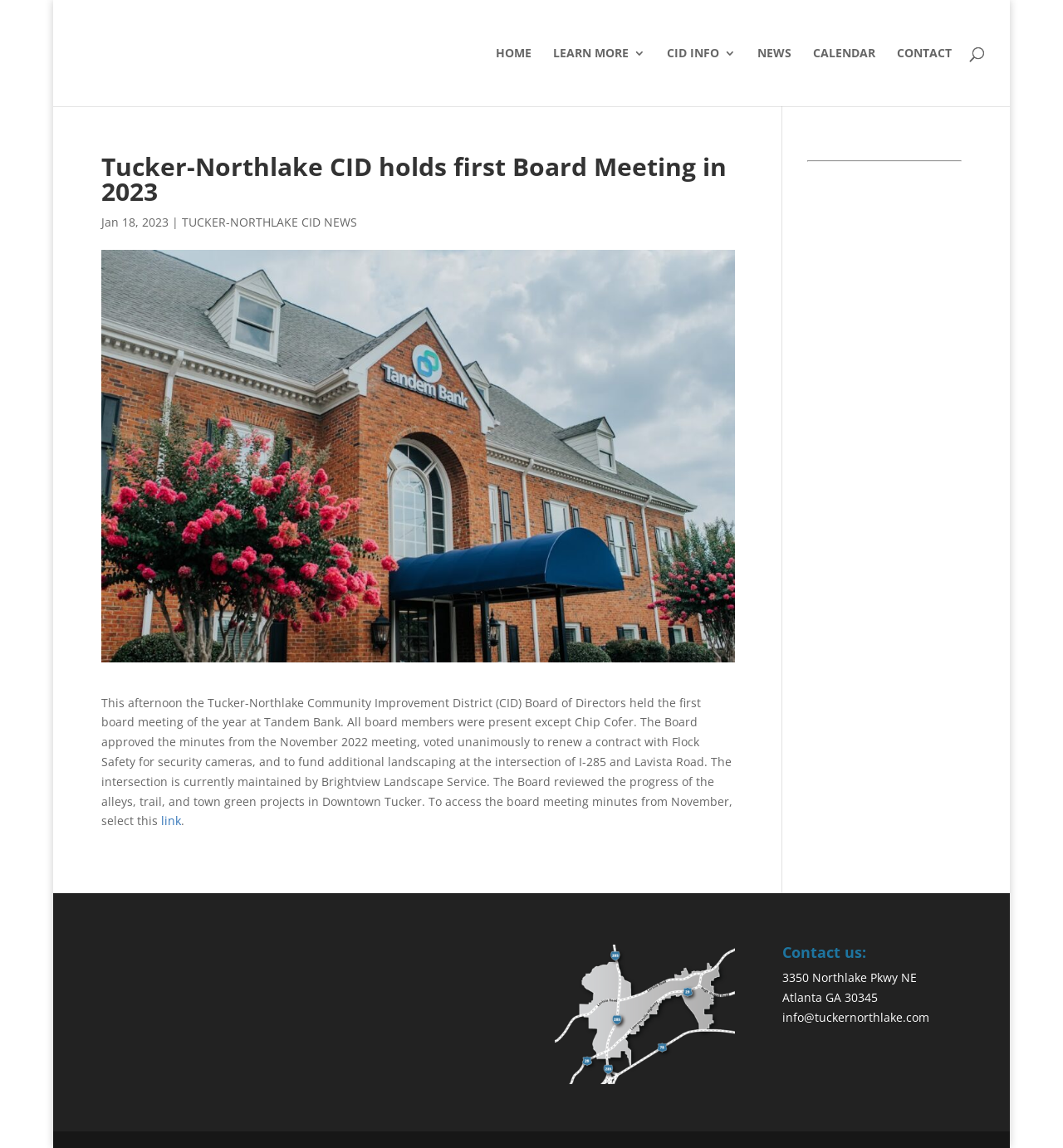Based on the image, please elaborate on the answer to the following question:
What is the location of the Tucker-Northlake CID?

The location of the Tucker-Northlake CID can be found in the contact us section at the bottom of the webpage, which provides the address as 3350 Northlake Pkwy NE, Atlanta GA 30345.